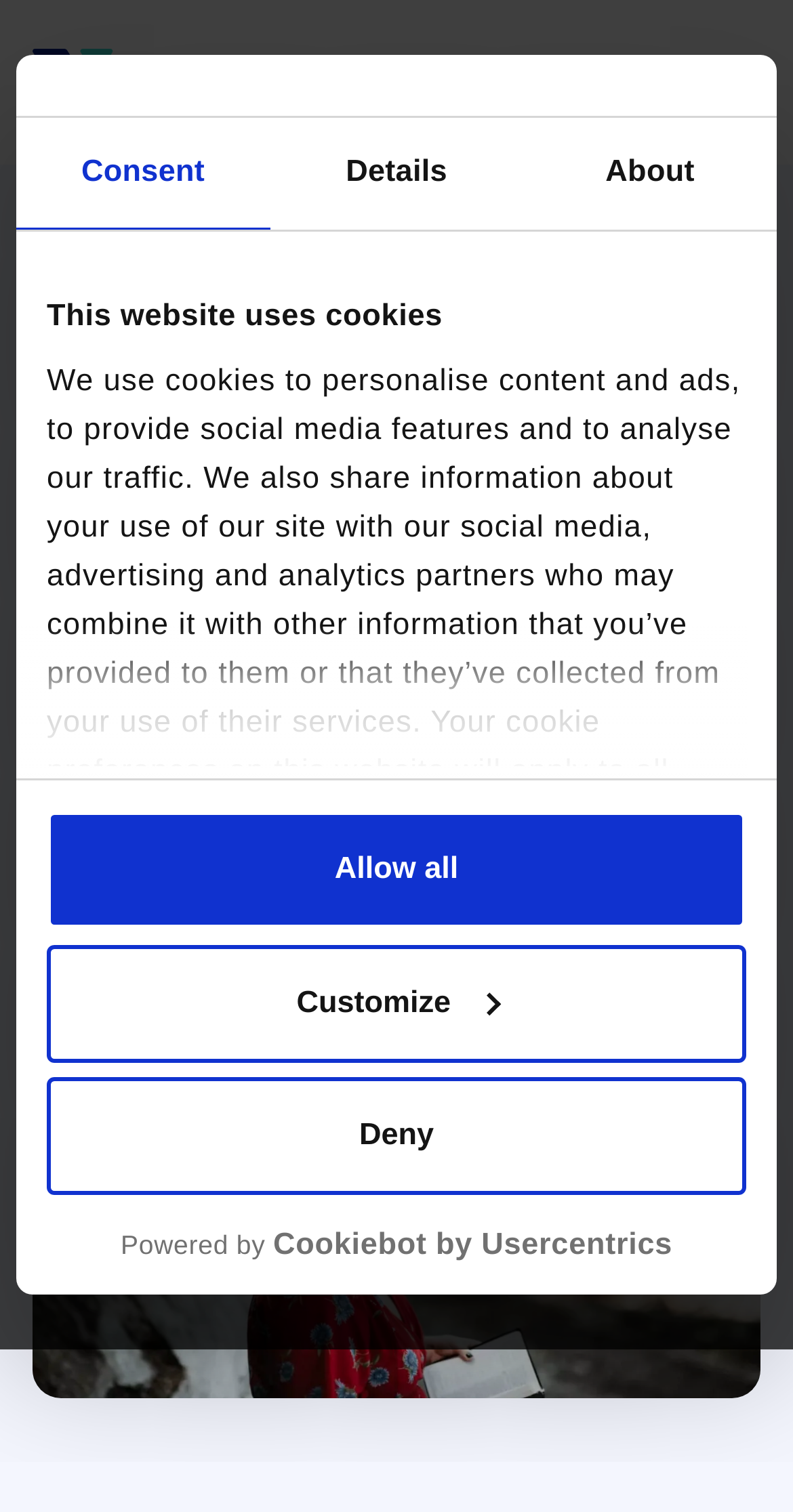Determine the bounding box coordinates of the clickable area required to perform the following instruction: "Click the 'Verbit-logo-redesign' link". The coordinates should be represented as four float numbers between 0 and 1: [left, top, right, bottom].

[0.041, 0.032, 0.3, 0.082]